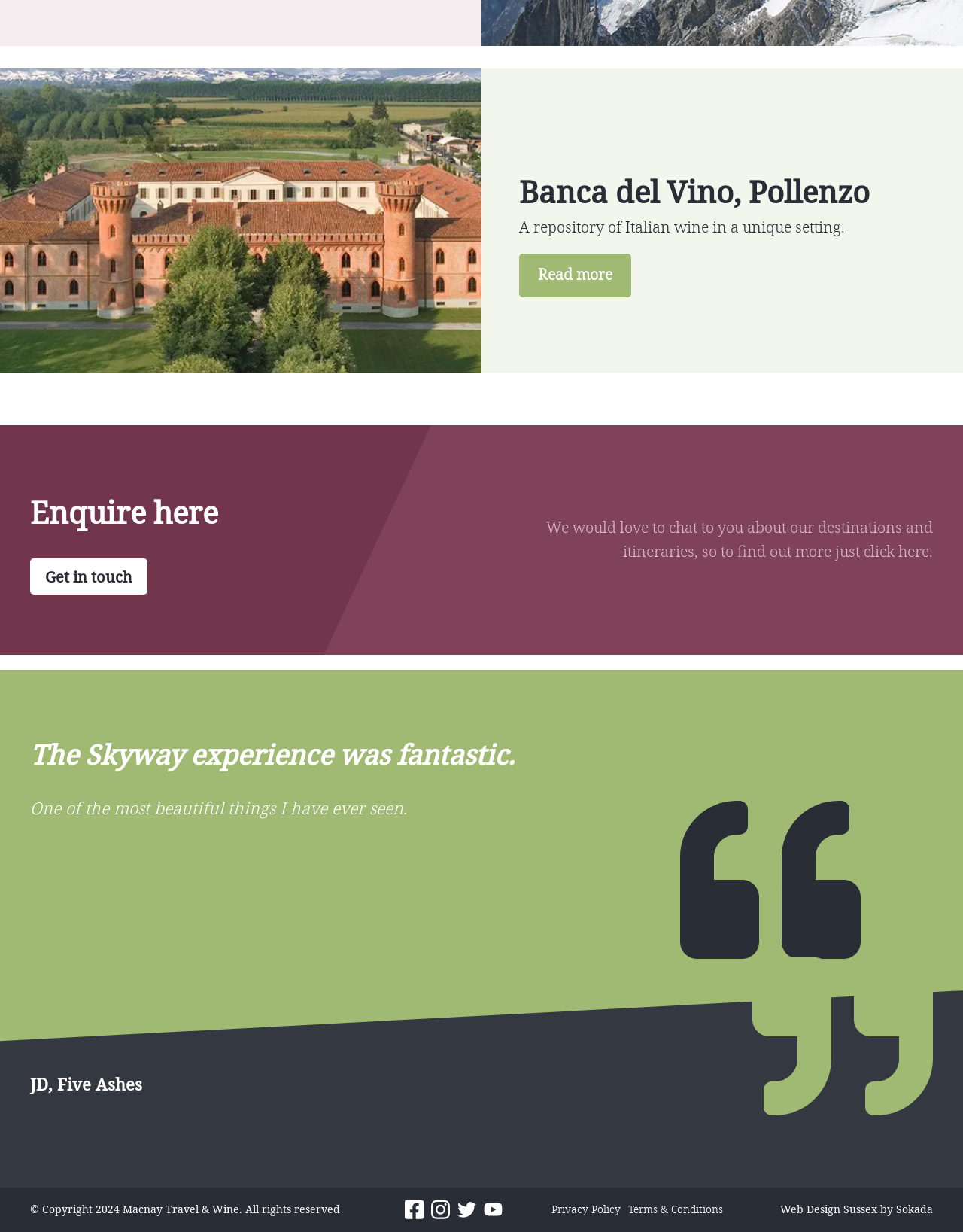Respond to the following question with a brief word or phrase:
What is the name of the wine repository?

Banca del Vino, Pollenzo